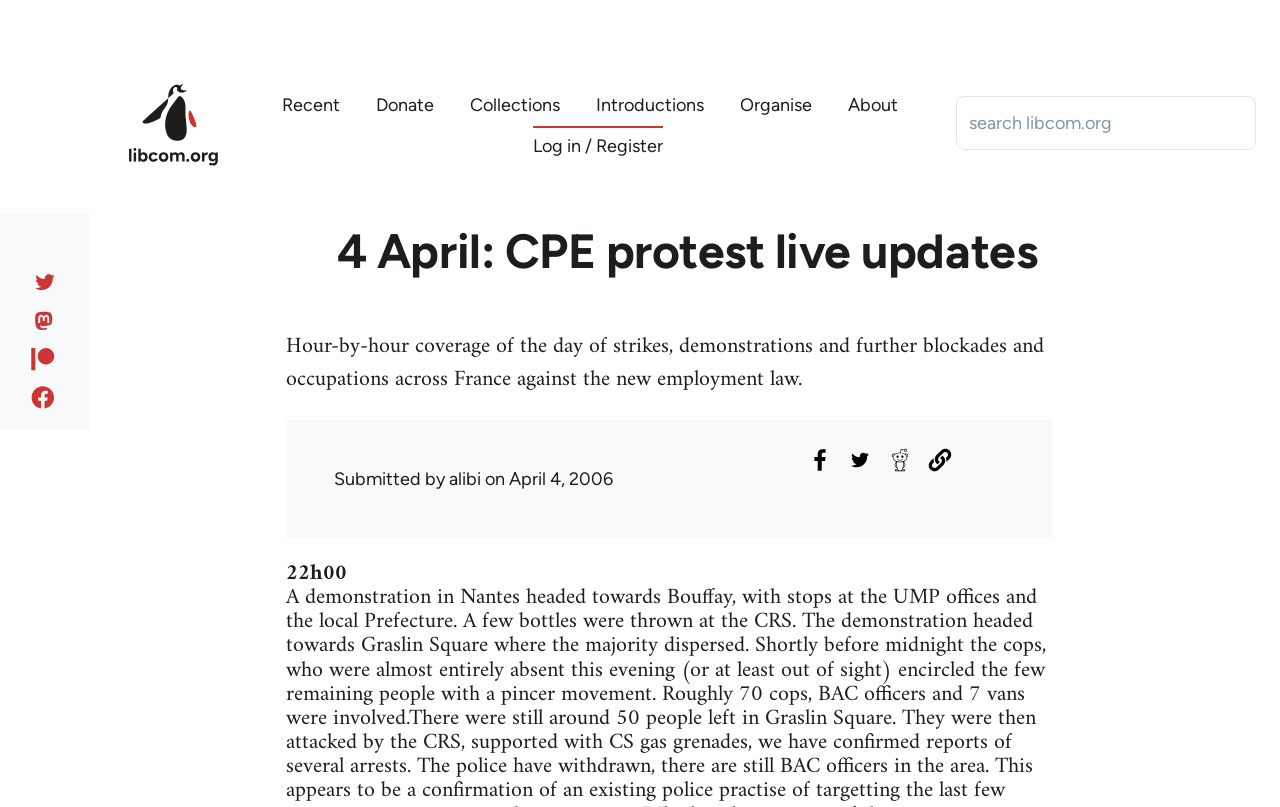What is the date of the CPE protest?
Look at the image and provide a detailed response to the question.

I found the date of the CPE protest by looking at the footer section of the webpage, where it says 'Submitted by alibi on April 4, 2006'.